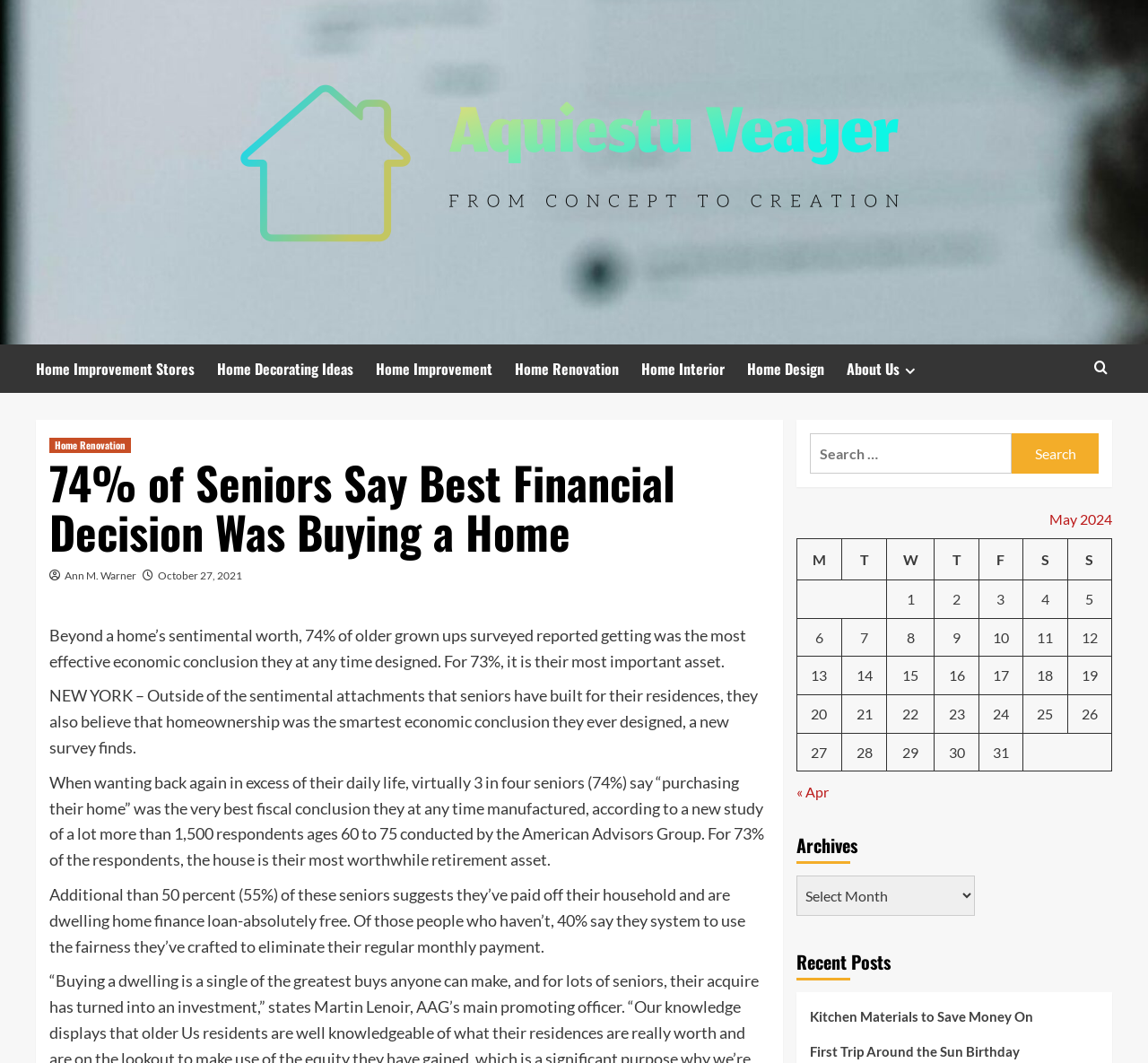Analyze and describe the webpage in a detailed narrative.

This webpage appears to be a blog or news article page. At the top, there is a title "74% of Seniors Say Best Financial Decision Was Buying a Home – Aquiestu Veayer" with a link to "Aquiestu Veayer" and an associated image. Below the title, there are several links to related topics such as "Home Improvement Stores", "Home Decorating Ideas", and "Home Design".

On the left side of the page, there is a section with a heading "Home Renovation" and several paragraphs of text discussing the benefits of homeownership for seniors. The text is divided into four sections, each with a different topic related to seniors and their financial decisions.

To the right of the text section, there is a search bar with a button labeled "Search" and a table with a caption "May 2024". The table has seven columns labeled "M", "T", "W", "T", "F", "S", and "S", and several rows with links to posts published on different dates in May 2024.

At the top right corner of the page, there is a link to "About Us" with an icon, and a small icon with a search symbol.